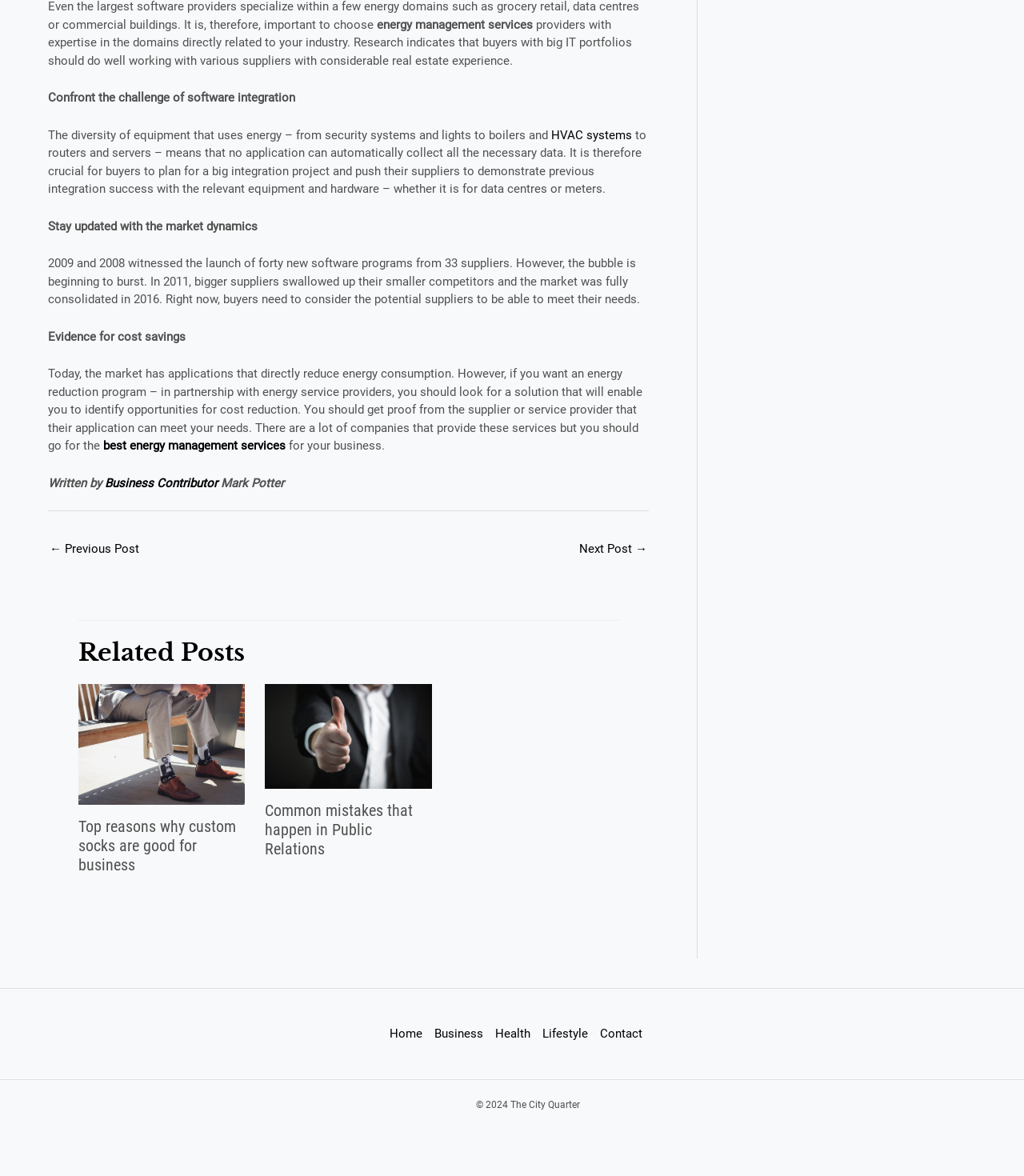Please locate the bounding box coordinates for the element that should be clicked to achieve the following instruction: "Click on 'HVAC systems'". Ensure the coordinates are given as four float numbers between 0 and 1, i.e., [left, top, right, bottom].

[0.538, 0.109, 0.617, 0.121]